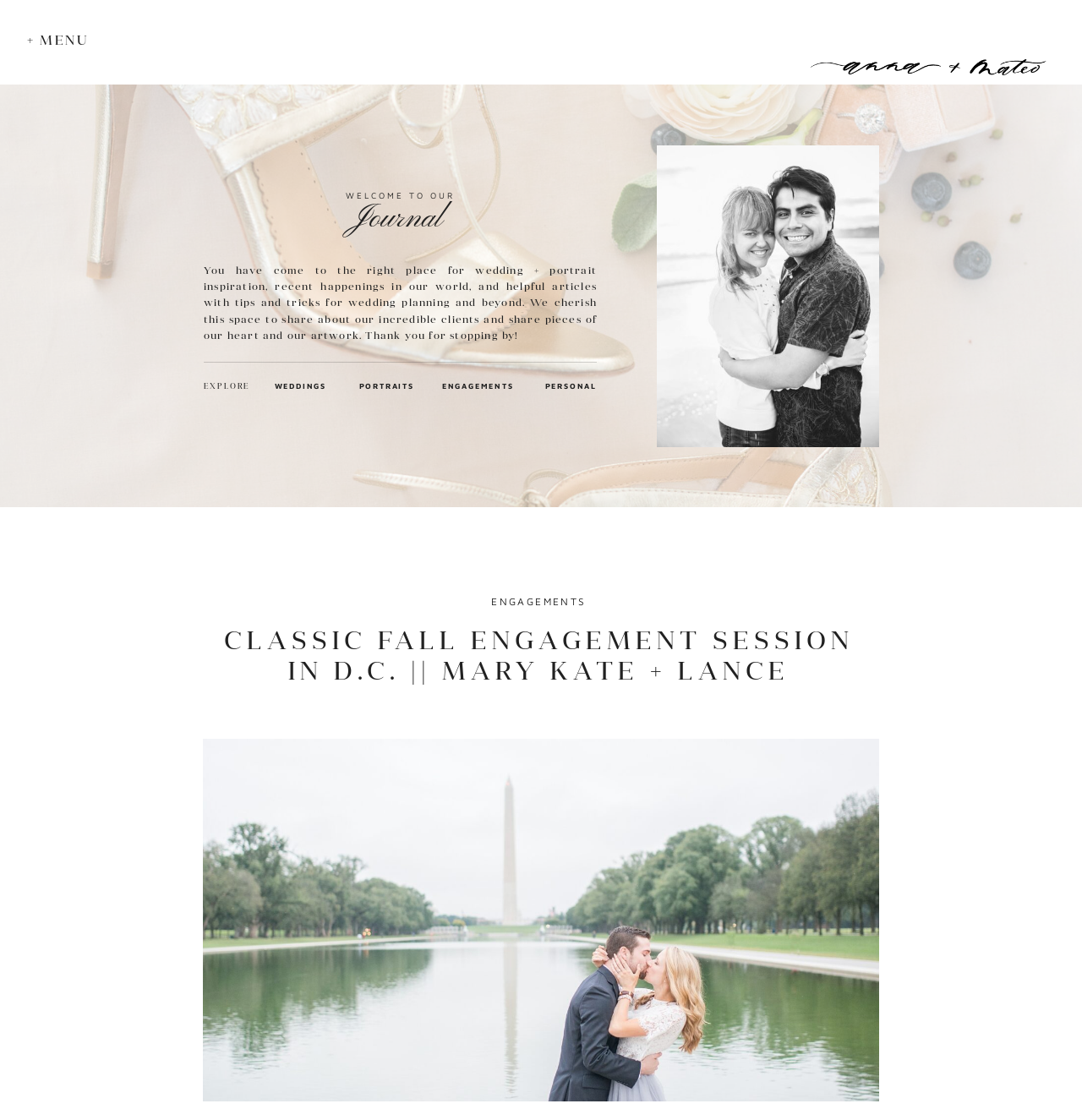Provide a single word or phrase answer to the question: 
What is the first menu item?

PERSONAL